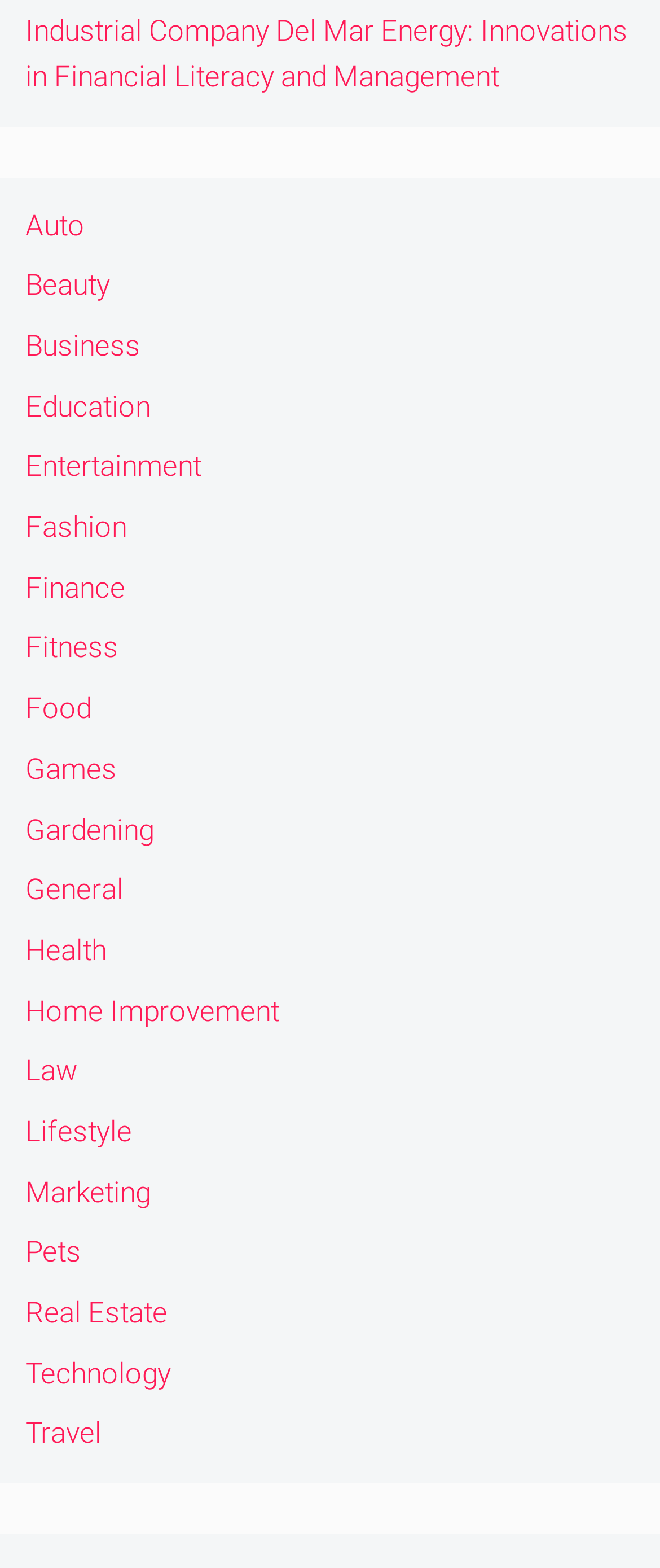Is there a category for Technology?
Refer to the screenshot and respond with a concise word or phrase.

Yes